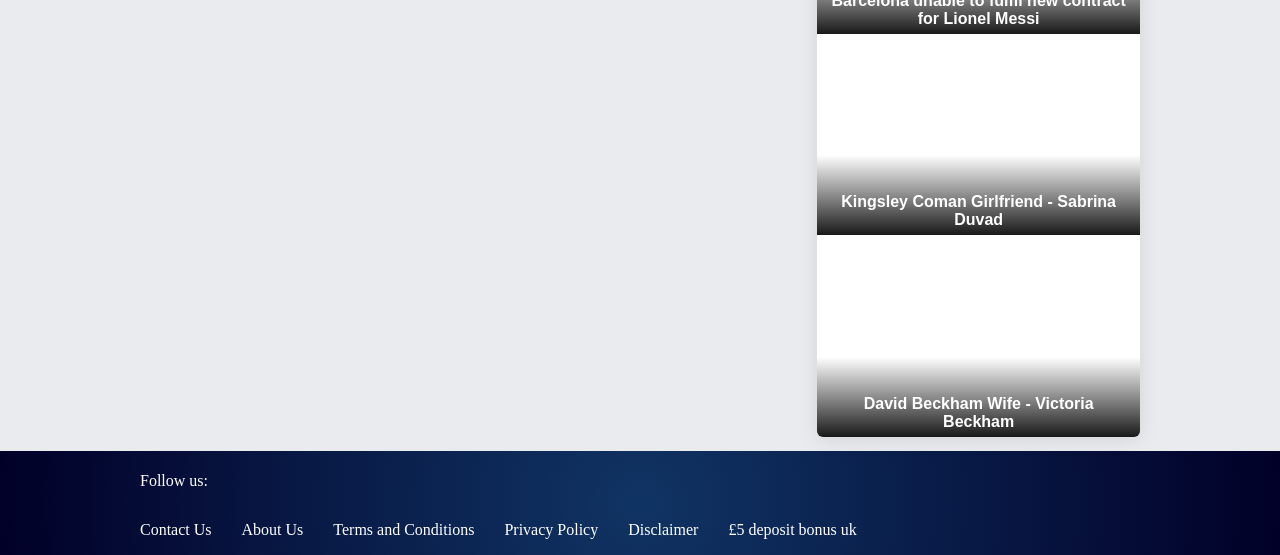Please determine the bounding box coordinates of the element to click on in order to accomplish the following task: "Contact Us". Ensure the coordinates are four float numbers ranging from 0 to 1, i.e., [left, top, right, bottom].

[0.109, 0.928, 0.165, 0.982]